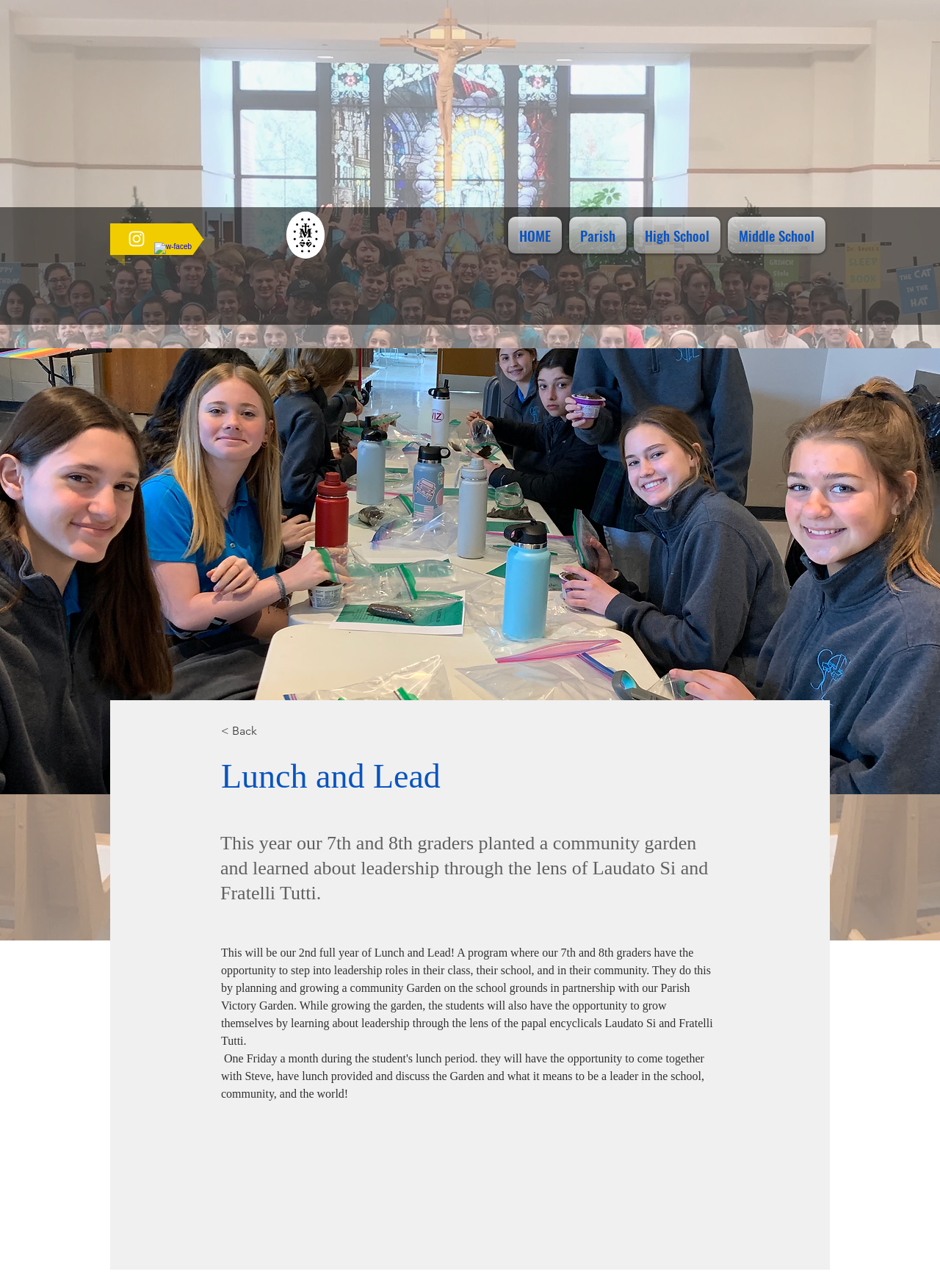What is the purpose of the community garden?
Carefully analyze the image and provide a detailed answer to the question.

The purpose of the community garden is to teach leadership skills to the students, as mentioned in the static text 'They do this by planning and growing a community Garden on the school grounds in partnership with our Parish Victory Garden. While growing the garden, the students will also have the opportunity to grow themselves by learning about leadership...'.